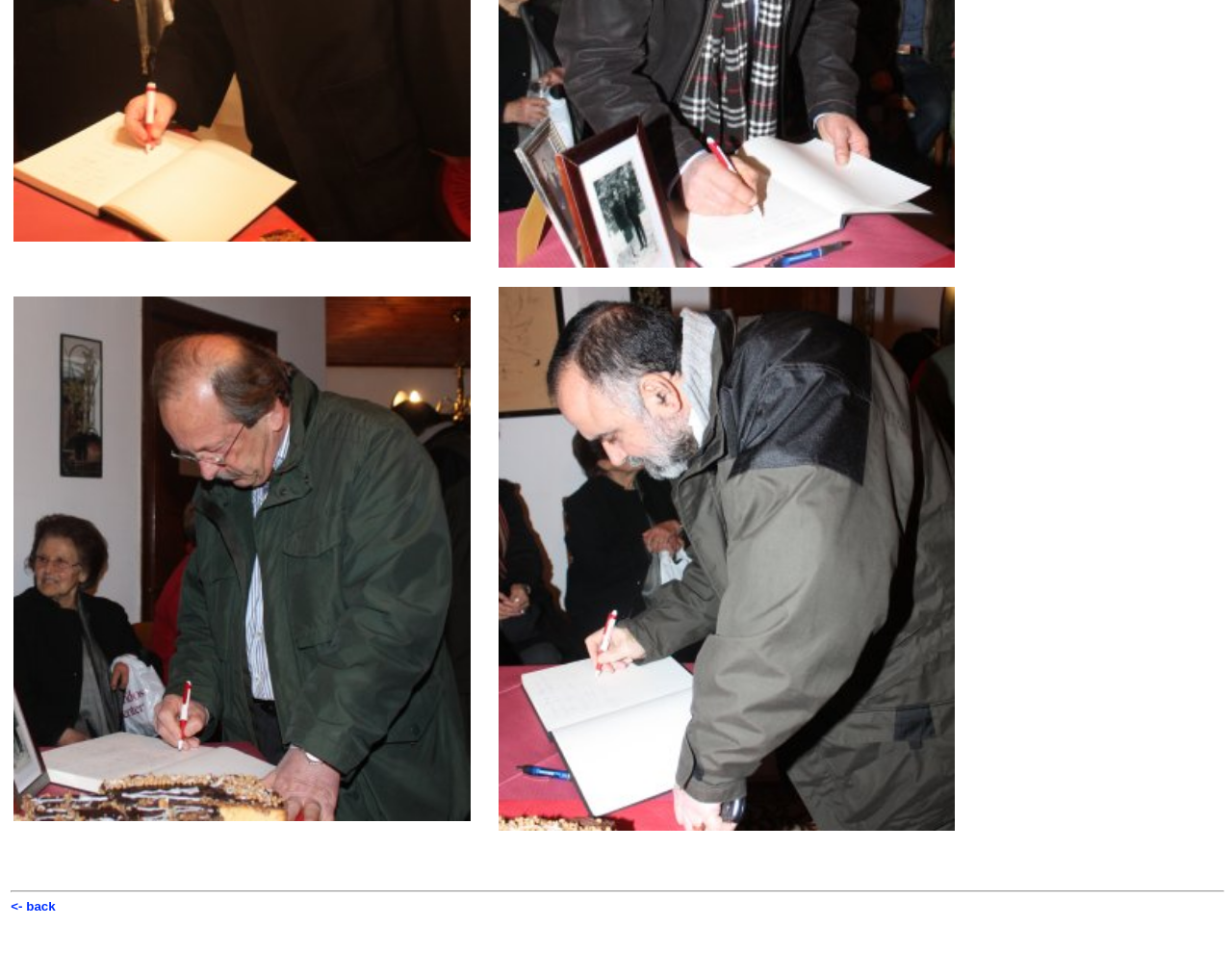Find the coordinates for the bounding box of the element with this description: "<- back".

[0.009, 0.944, 0.045, 0.959]